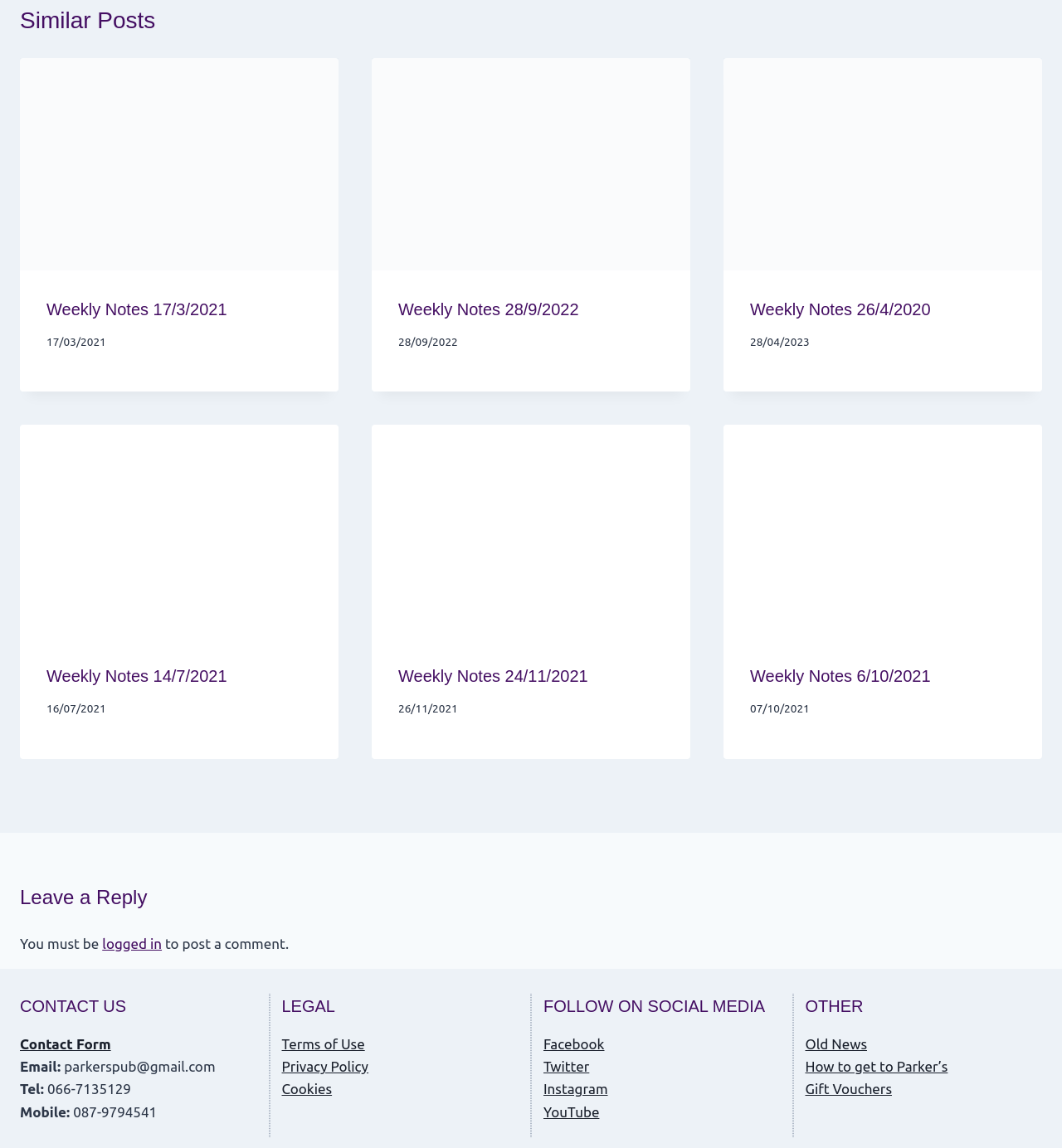Locate the bounding box coordinates of the region to be clicked to comply with the following instruction: "Click on 'Old News'". The coordinates must be four float numbers between 0 and 1, in the form [left, top, right, bottom].

[0.758, 0.902, 0.816, 0.916]